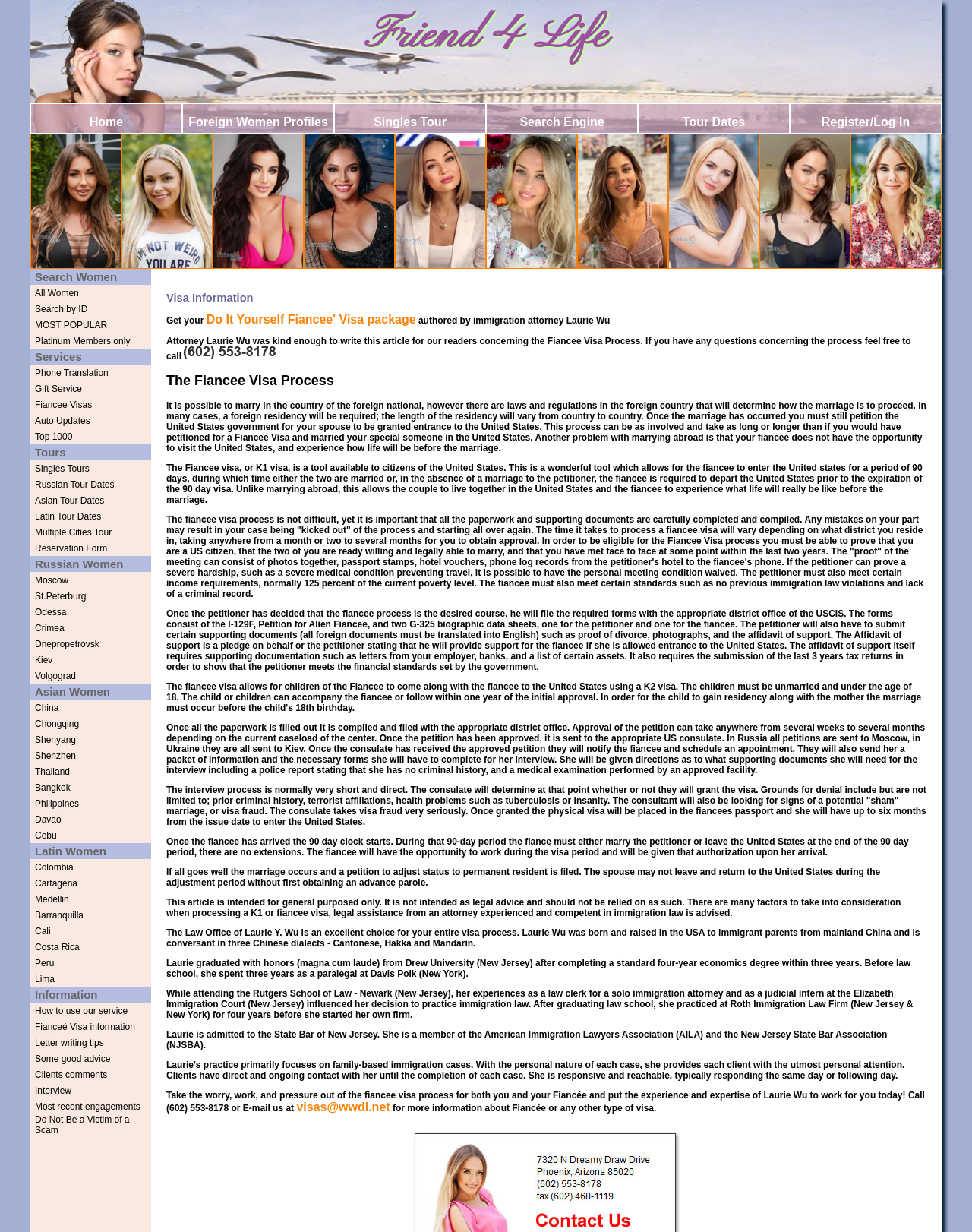Please respond in a single word or phrase: 
How many images are on the top-right side of the webpage?

9